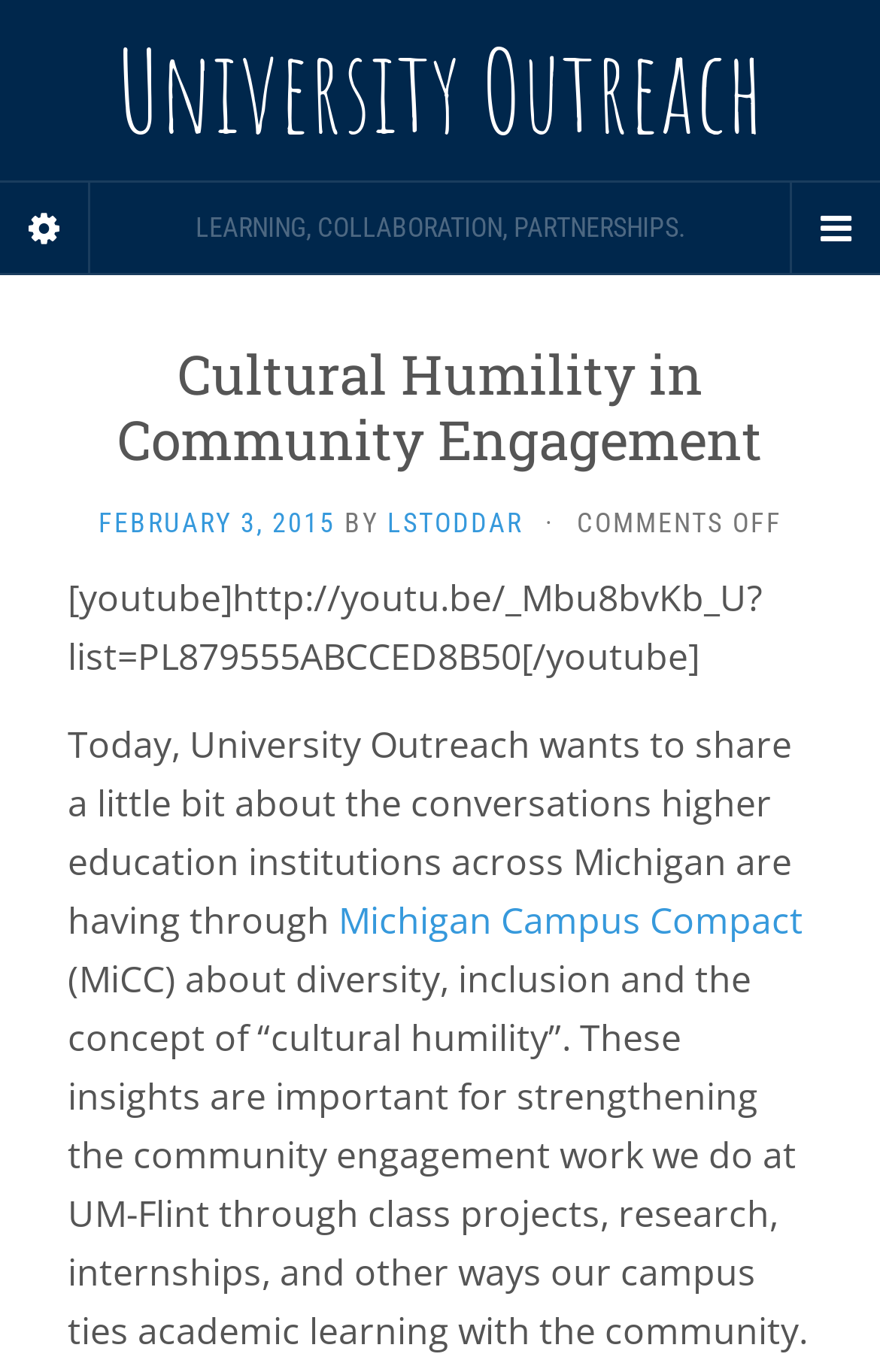What is the name of the author?
Provide a thorough and detailed answer to the question.

The answer can be found in the link that contains the name 'LSTODDAR' which is located below the heading 'Cultural Humility in Community Engagement' and next to the text 'BY'.